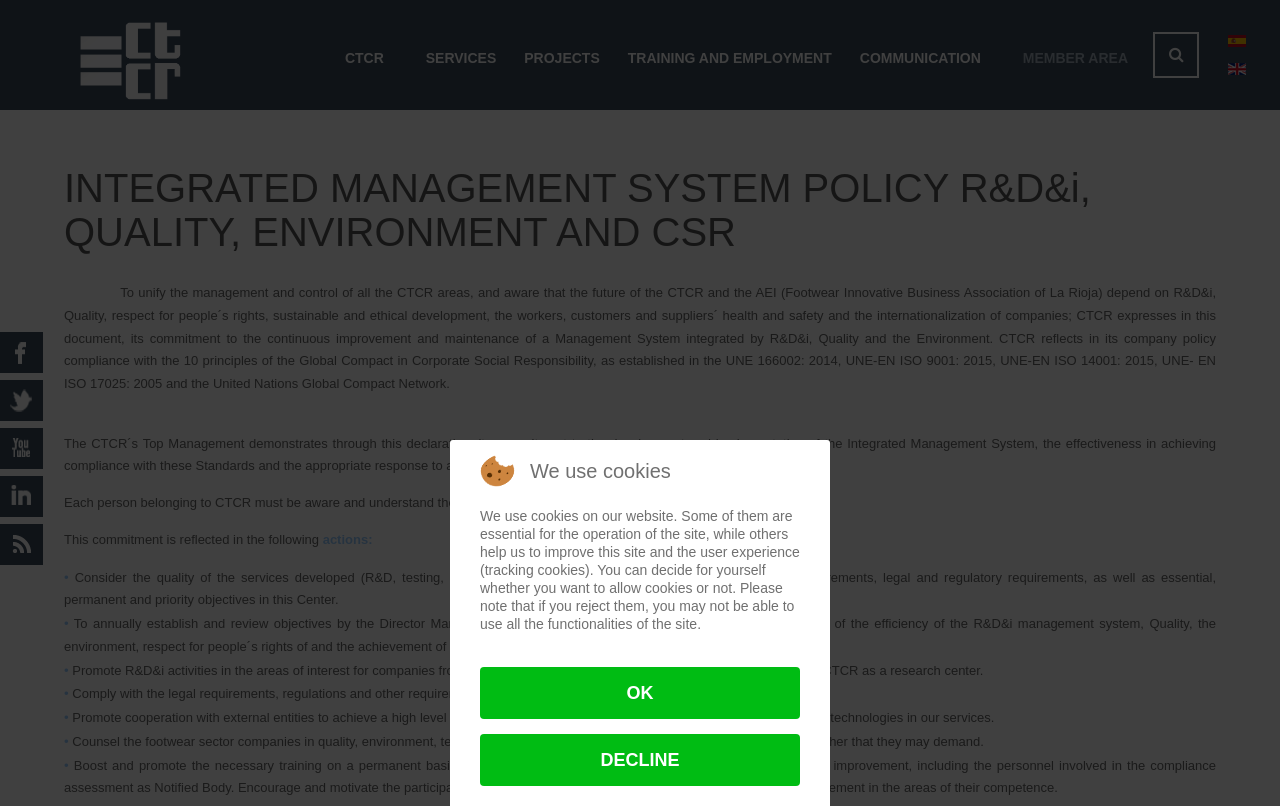Please specify the bounding box coordinates of the element that should be clicked to execute the given instruction: 'Switch to English'. Ensure the coordinates are four float numbers between 0 and 1, expressed as [left, top, right, bottom].

[0.959, 0.073, 0.973, 0.094]